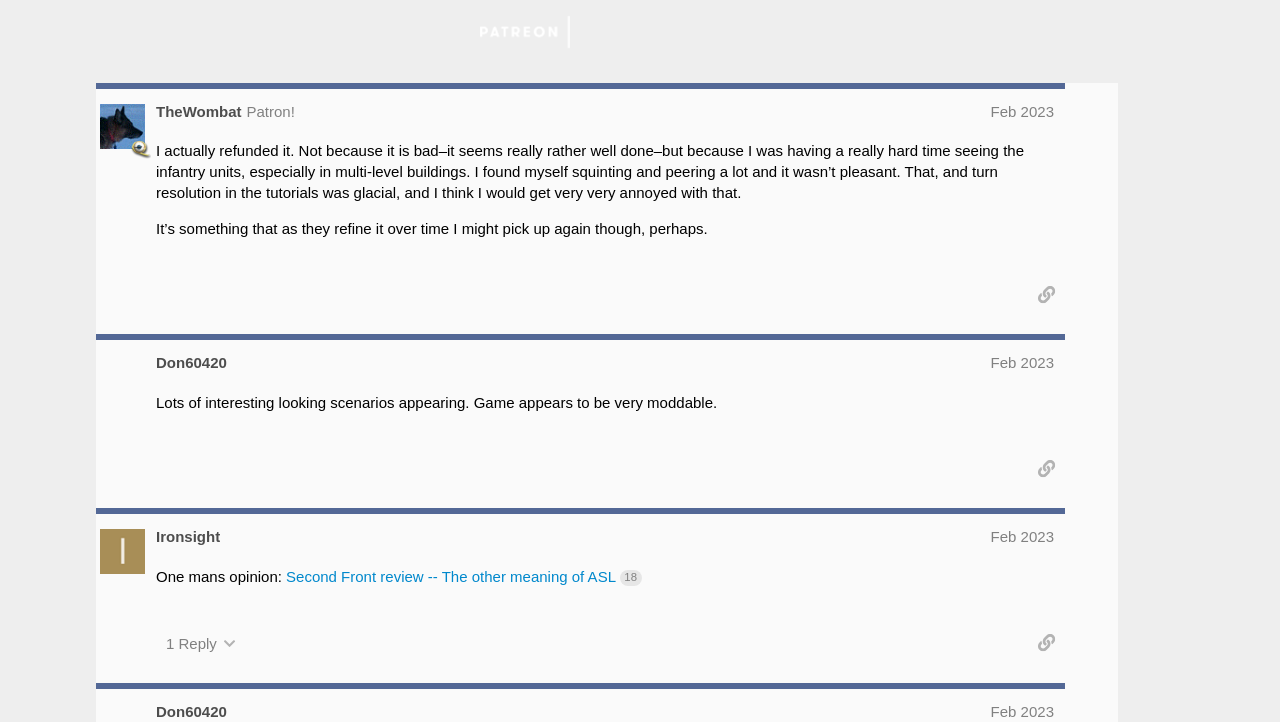What is the main heading displayed on the webpage? Please provide the text.

Second Front - From the maker of HexDraw